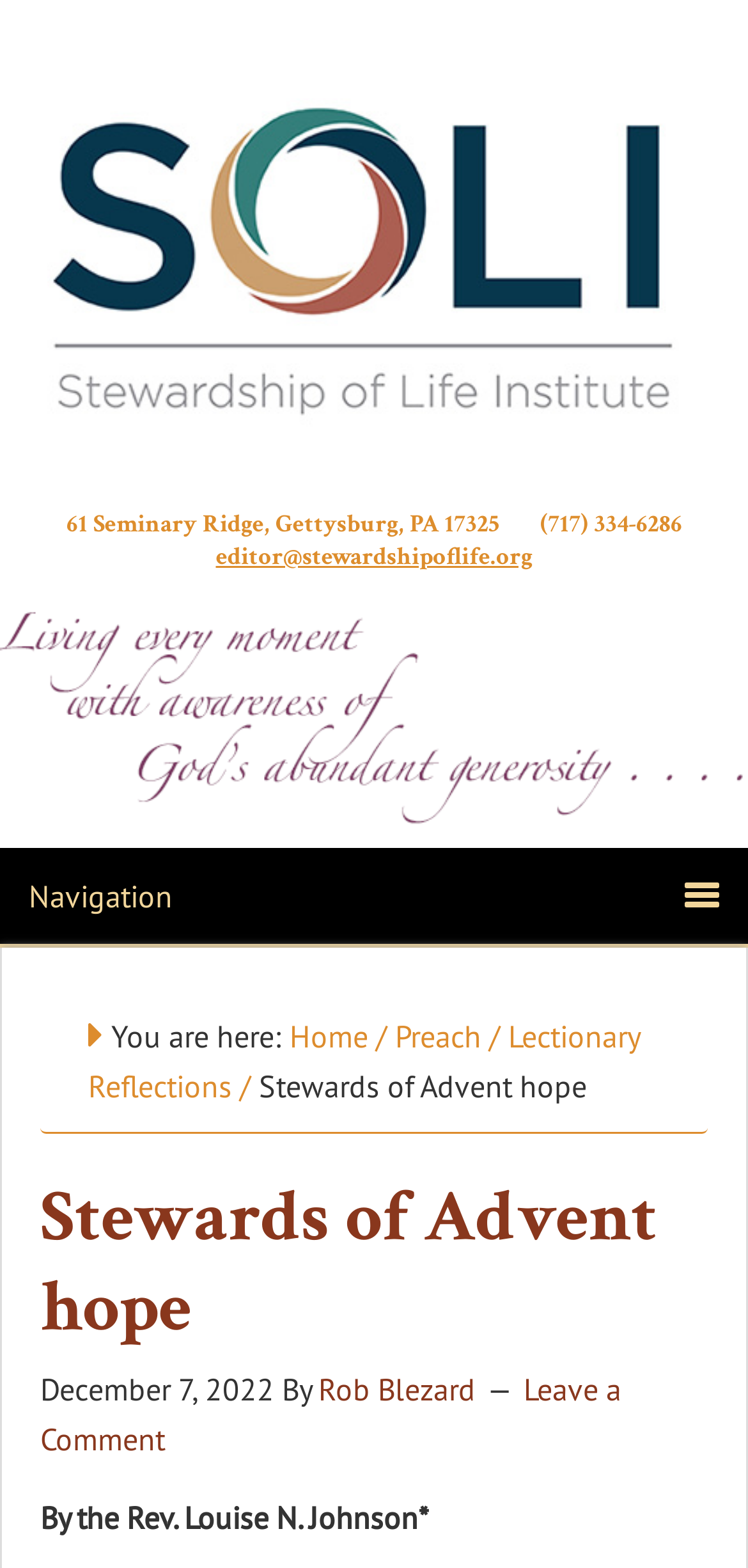Summarize the contents and layout of the webpage in detail.

The webpage is about "Stewards of Advent hope". At the top, there is a link to "Stewardship of Life" on the left side, followed by the address "61 Seminary Ridge, Gettysburg, PA 17325" and a phone number "(717) 334-6286" on the right side. Below this, there is an email link "editor@stewardshipoflife.org". 

A large image spans the entire width of the page, taking up about a quarter of the page's height. 

Below the image, there is a navigation section headed by "Navigation". This section contains a breadcrumb trail, which shows the current page "Stewards of Advent hope" as part of a path that includes "Home", "Preach", and "Lectionary Reflections". 

The main content of the page is an article titled "Stewards of Advent hope", which is dated "December 7, 2022" and written by "Rob Blezard" and "the Rev. Louise N. Johnson". There is also a link to "Leave a Comment" at the bottom of the article.